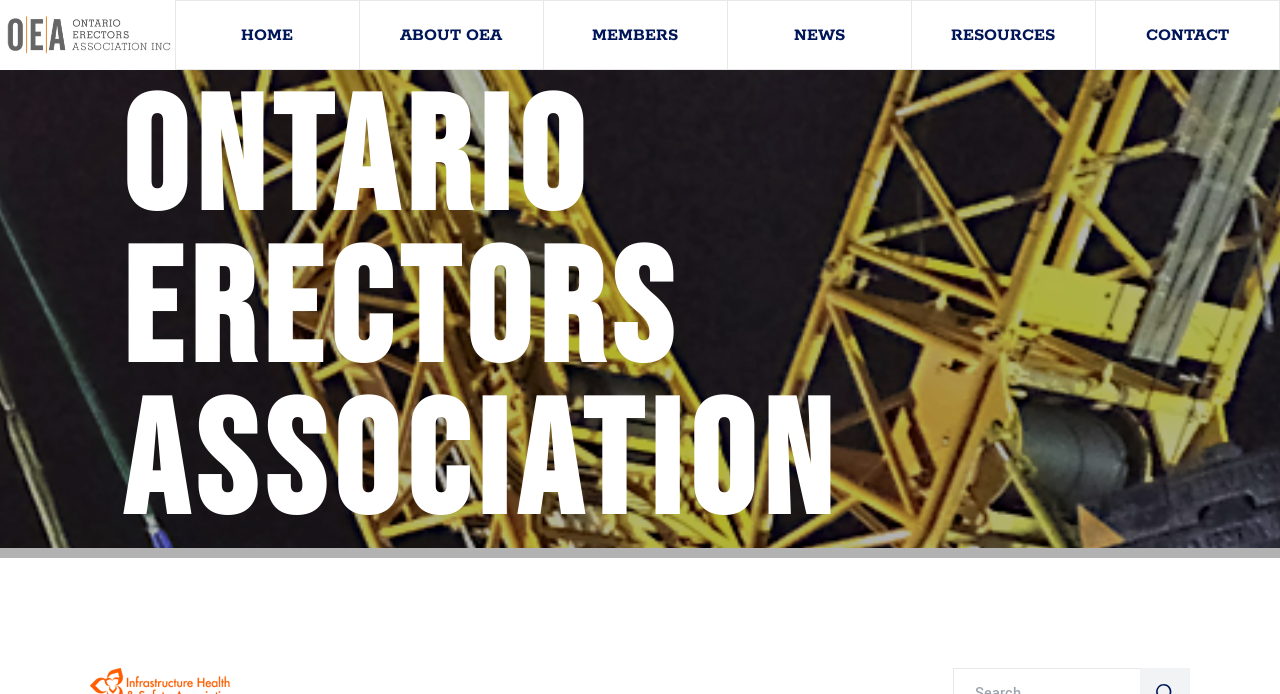Offer an in-depth caption of the entire webpage.

The webpage is titled "IHSA 2-Minute News | February 2019 - Ontario Erectors Association". At the top left corner, there is a logo section consisting of three images: a logo, a dark logo, and a light logo. 

To the right of the logo section, there is a navigation menu with six links: "HOME", "ABOUT OEA", "MEMBERS", "NEWS", "RESOURCES", and "CONTACT", arranged horizontally from left to right. 

Below the navigation menu, there is a large section that takes up most of the page, containing a heading that reads "Ontario Erectors Association".